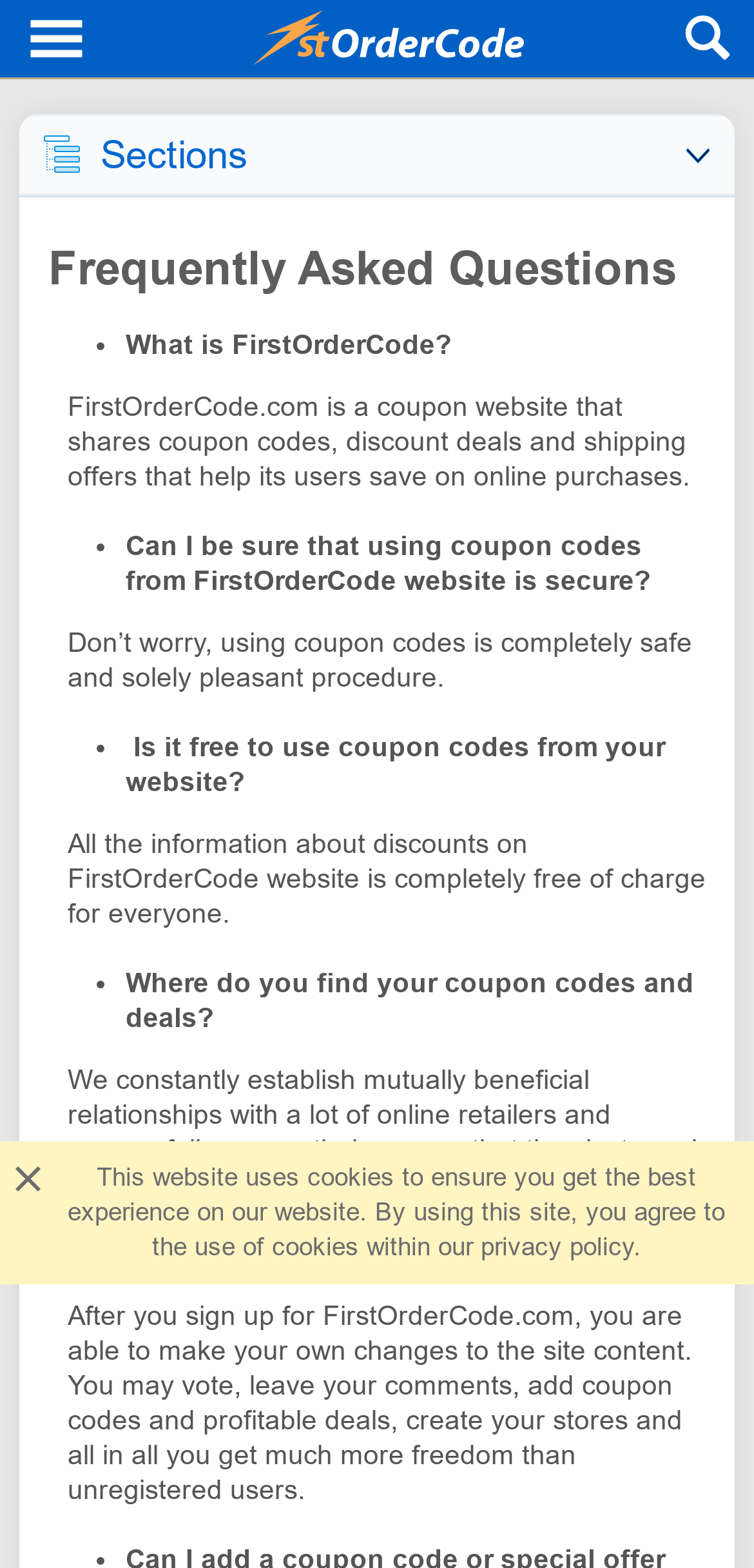Generate the main heading text from the webpage.

Frequently Asked Questions